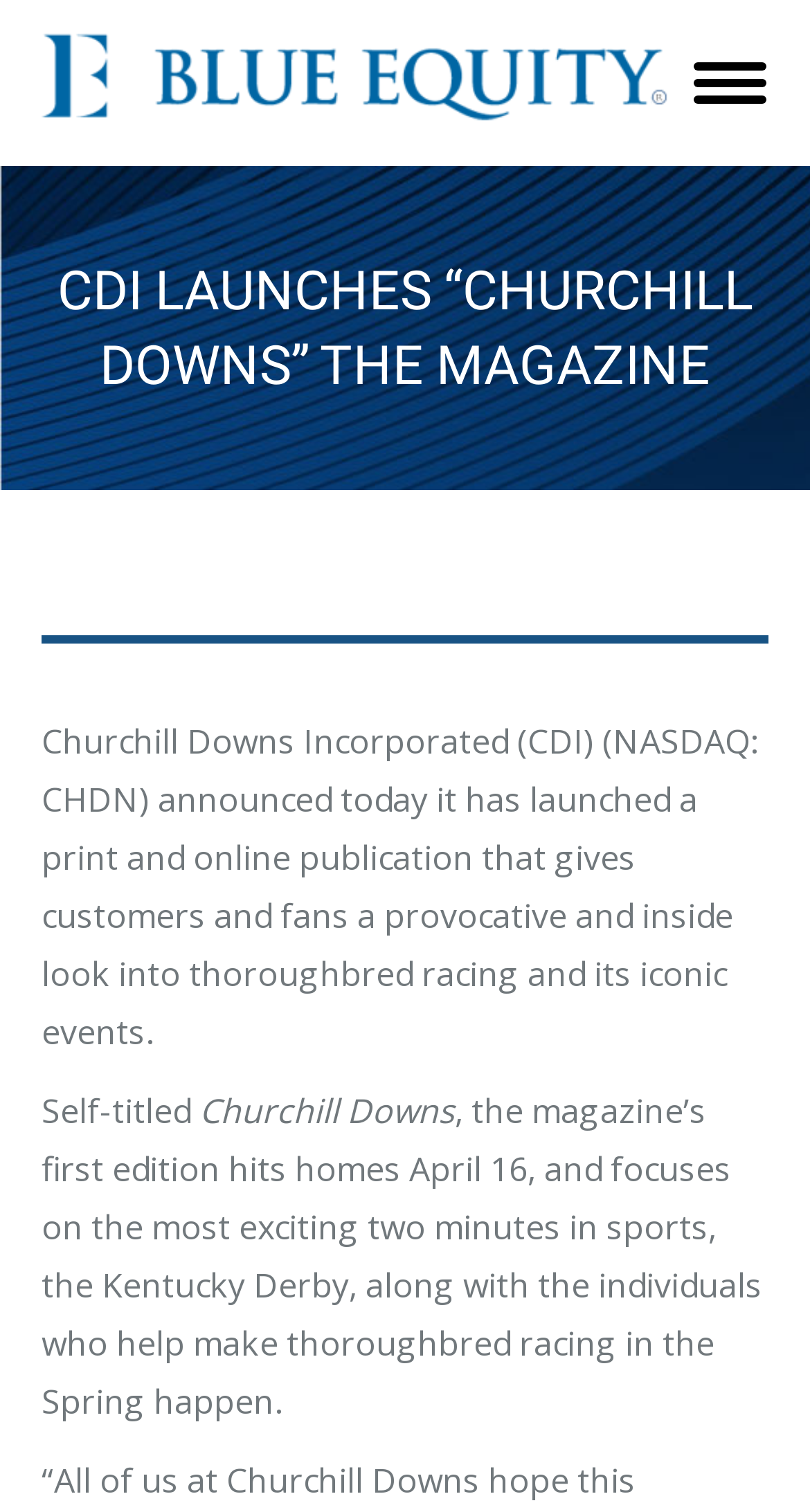What is the focus of the magazine's first edition?
Please give a detailed and elaborate answer to the question based on the image.

The focus of the magazine's first edition can be found in the StaticText ', the magazine’s first edition hits homes April 16, and focuses on the most exciting two minutes in sports, the Kentucky Derby, along with the individuals who help make thoroughbred racing in the Spring happen.' which explicitly states that the first edition focuses on the Kentucky Derby.